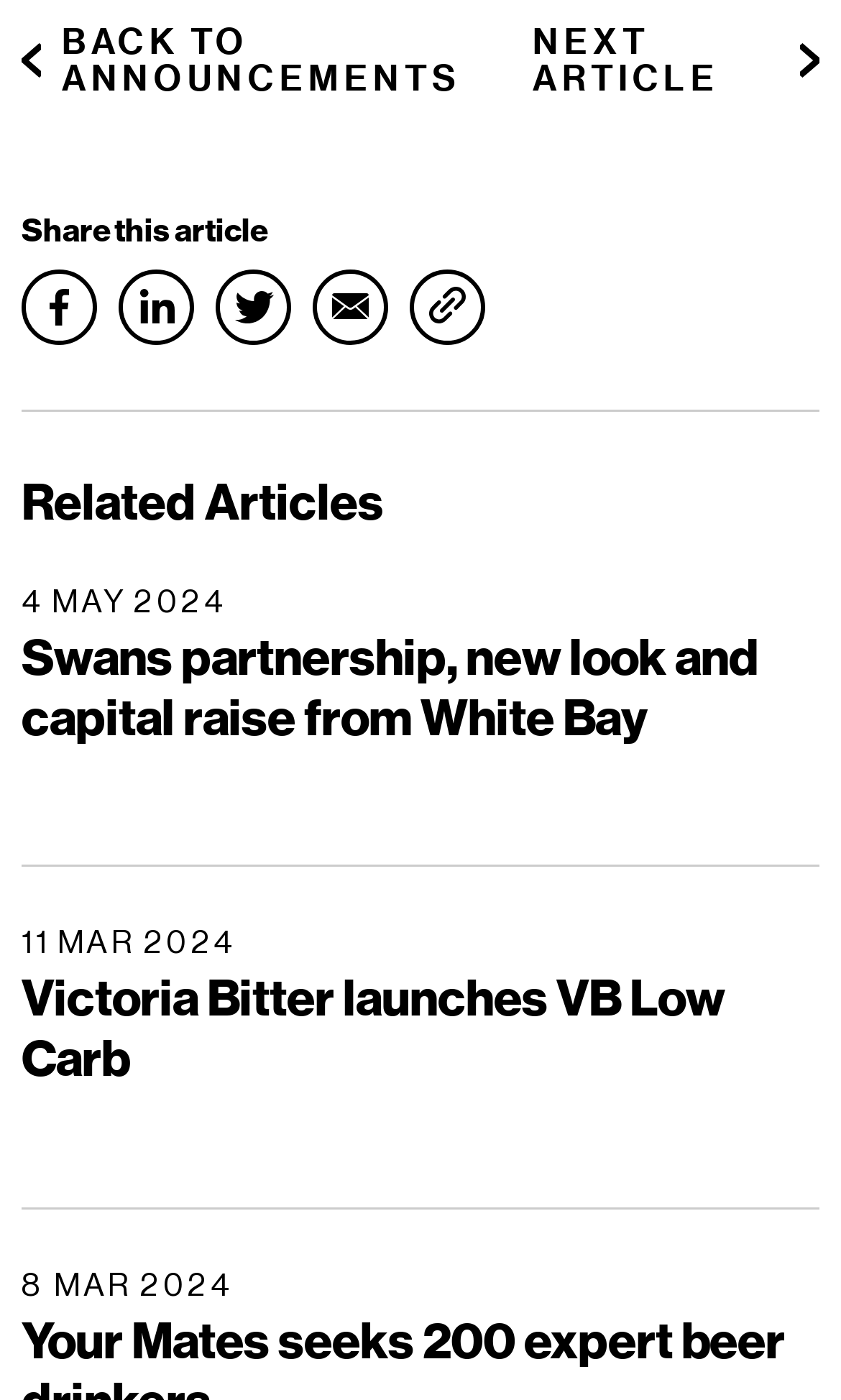Find and specify the bounding box coordinates that correspond to the clickable region for the instruction: "share this article on Facebook".

[0.026, 0.192, 0.115, 0.246]